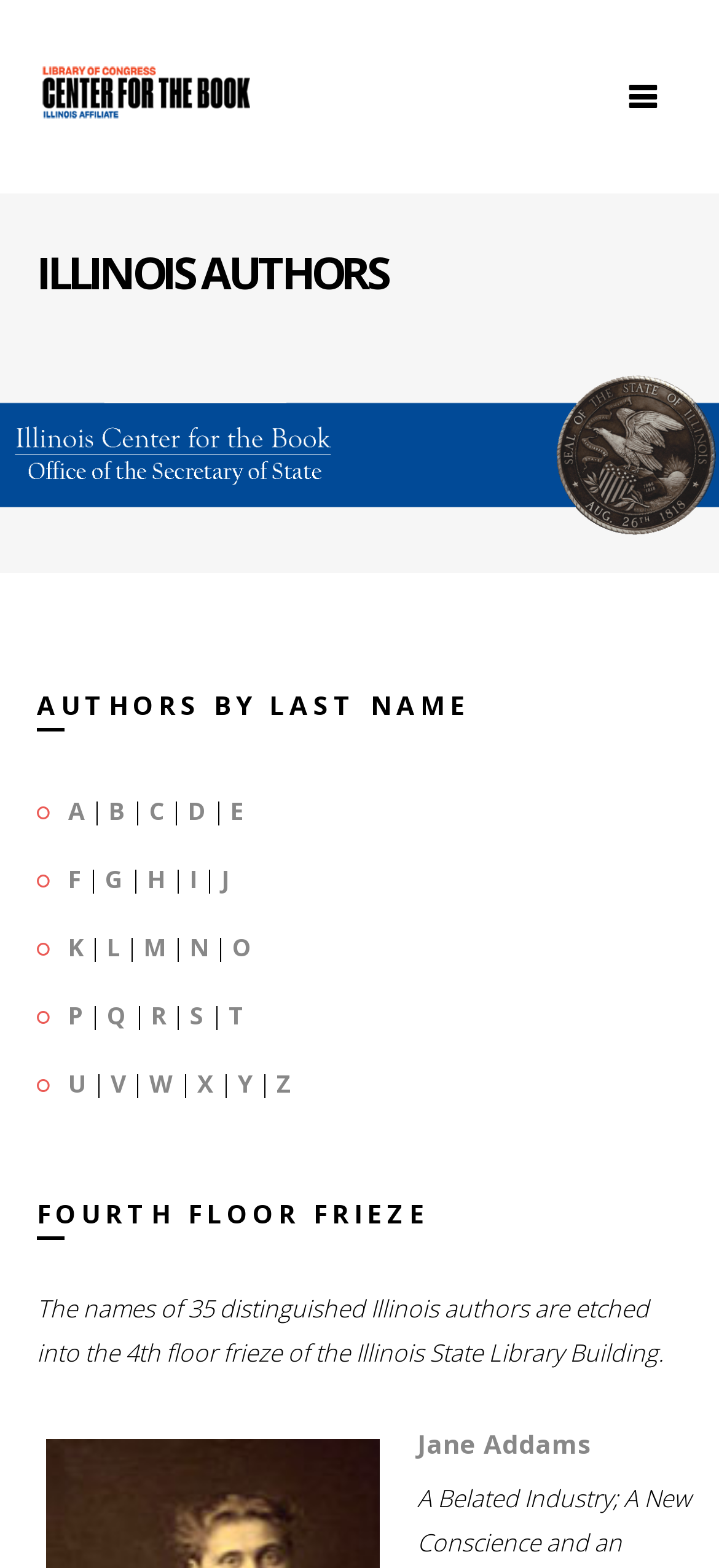What is the logo of the Library of Congress's Center for the Book?
Please ensure your answer to the question is detailed and covers all necessary aspects.

The logo of the Library of Congress's Center for the Book is an image located at the top left corner of the webpage, with a bounding box of [0.051, 0.038, 0.356, 0.08].